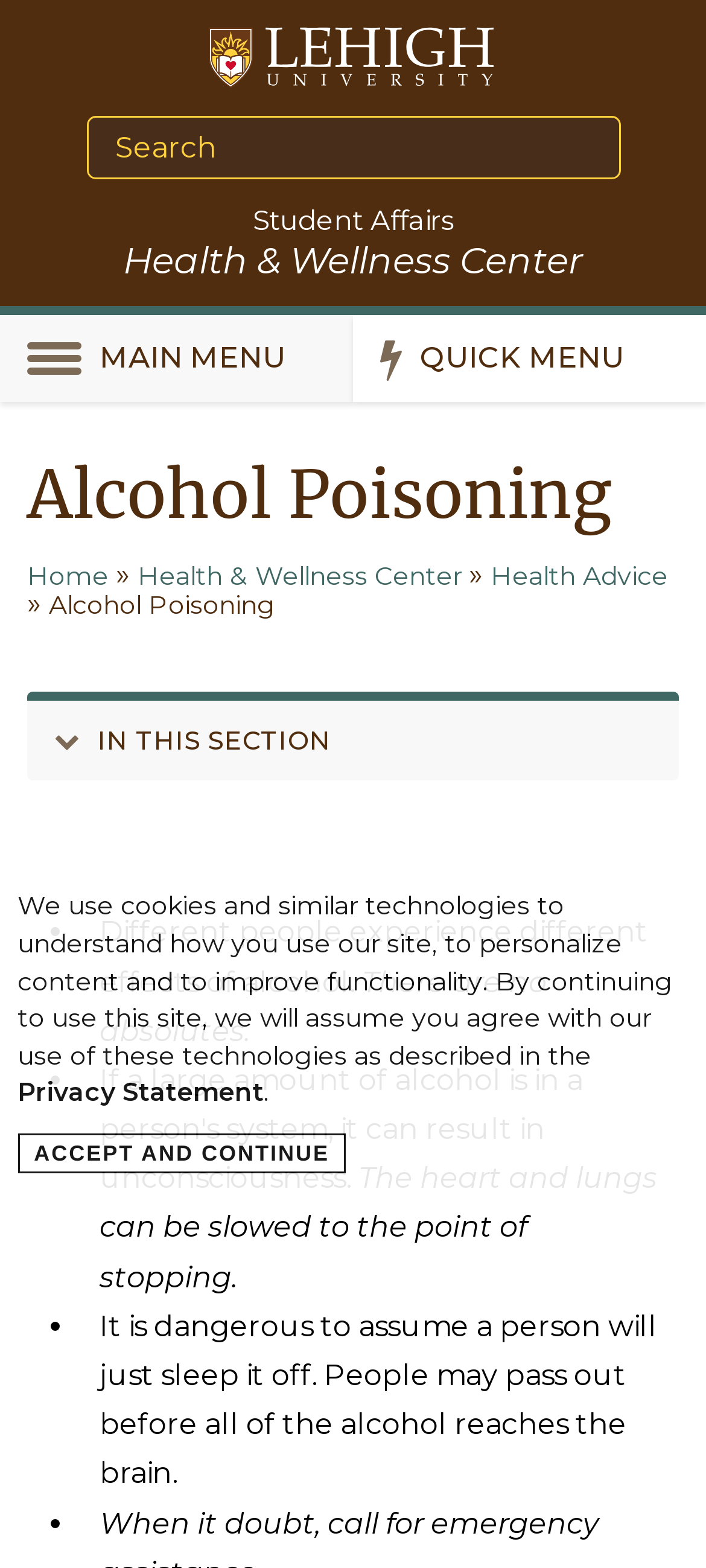Find the bounding box coordinates for the area you need to click to carry out the instruction: "Click the 'Donate' link". The coordinates should be four float numbers between 0 and 1, indicated as [left, top, right, bottom].

None